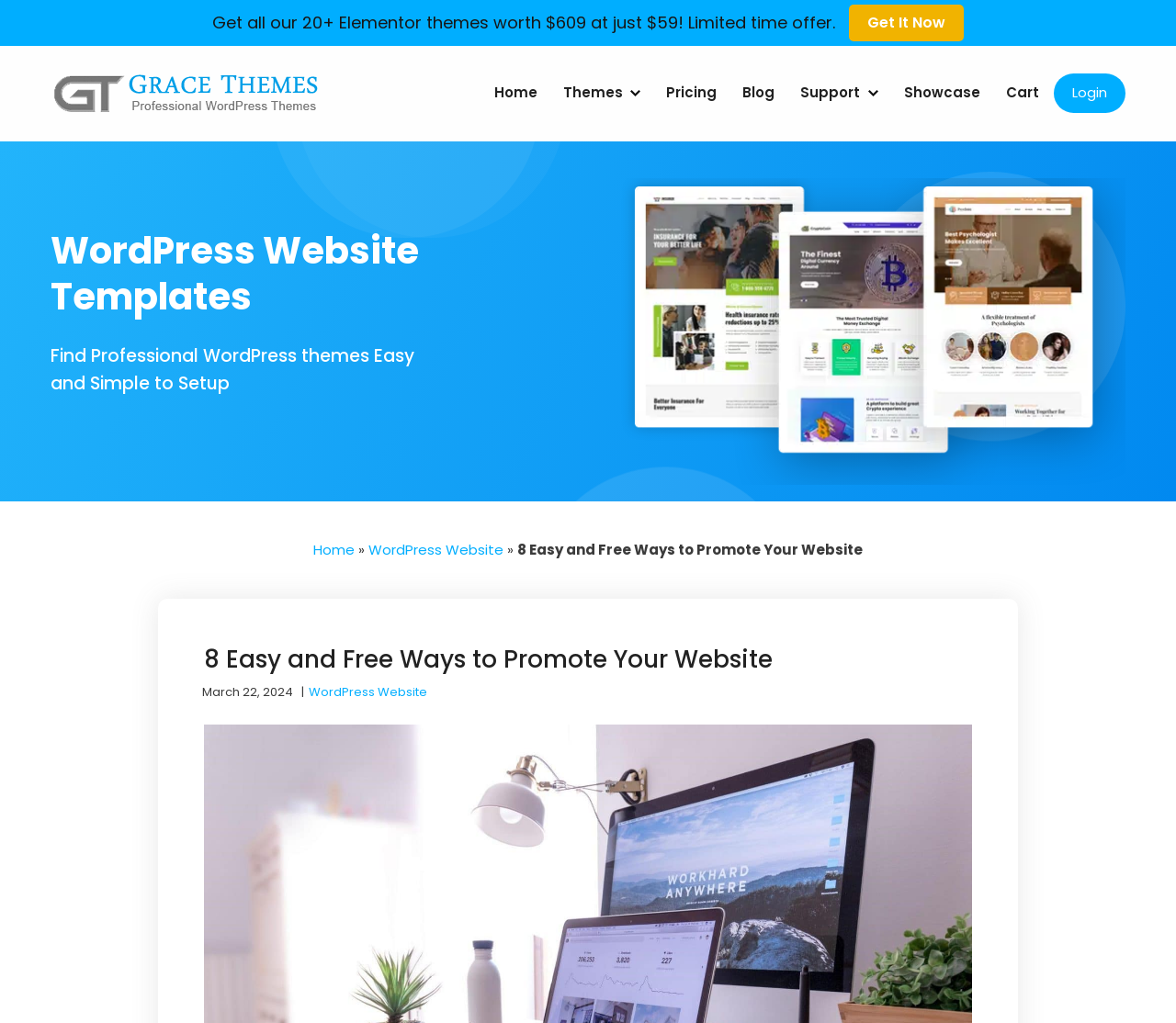Please answer the following question using a single word or phrase: 
What is the topic of the article?

Promoting a website